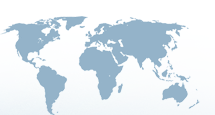What is highlighted on the map?
Give a thorough and detailed response to the question.

According to the caption, the map provides a general geographic context by highlighting the continents and major landmasses, making it easy for viewers to understand the geographical scope of the company's reach.